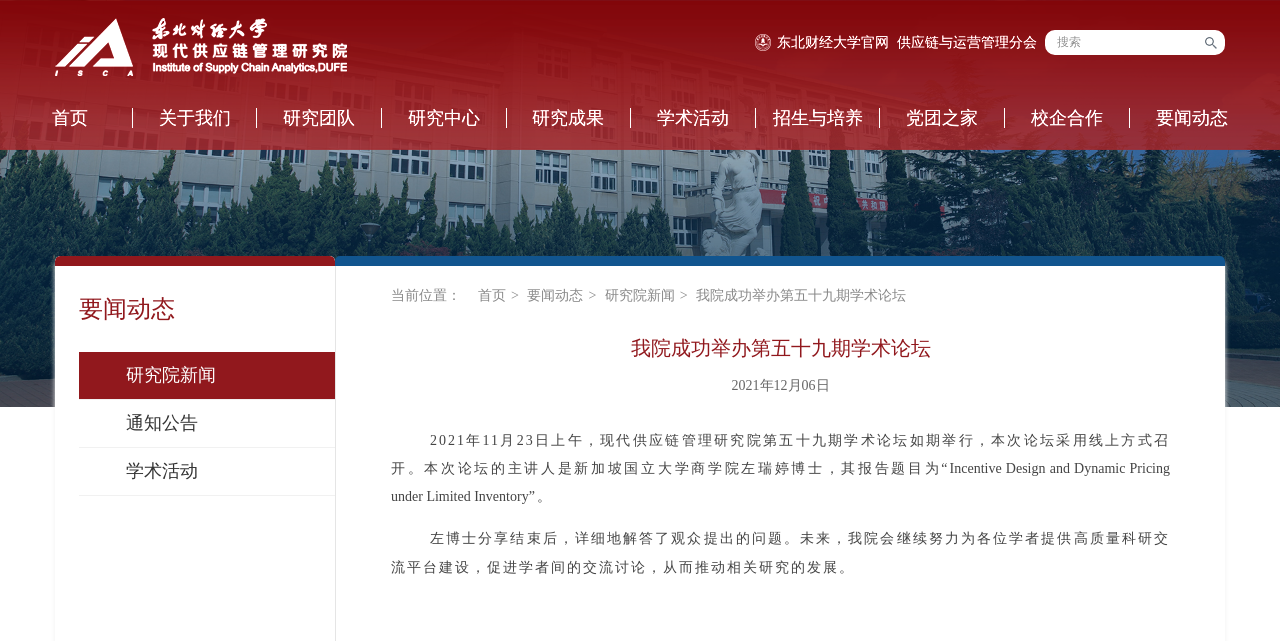Pinpoint the bounding box coordinates of the area that should be clicked to complete the following instruction: "read the research institute news". The coordinates must be given as four float numbers between 0 and 1, i.e., [left, top, right, bottom].

[0.062, 0.549, 0.262, 0.622]